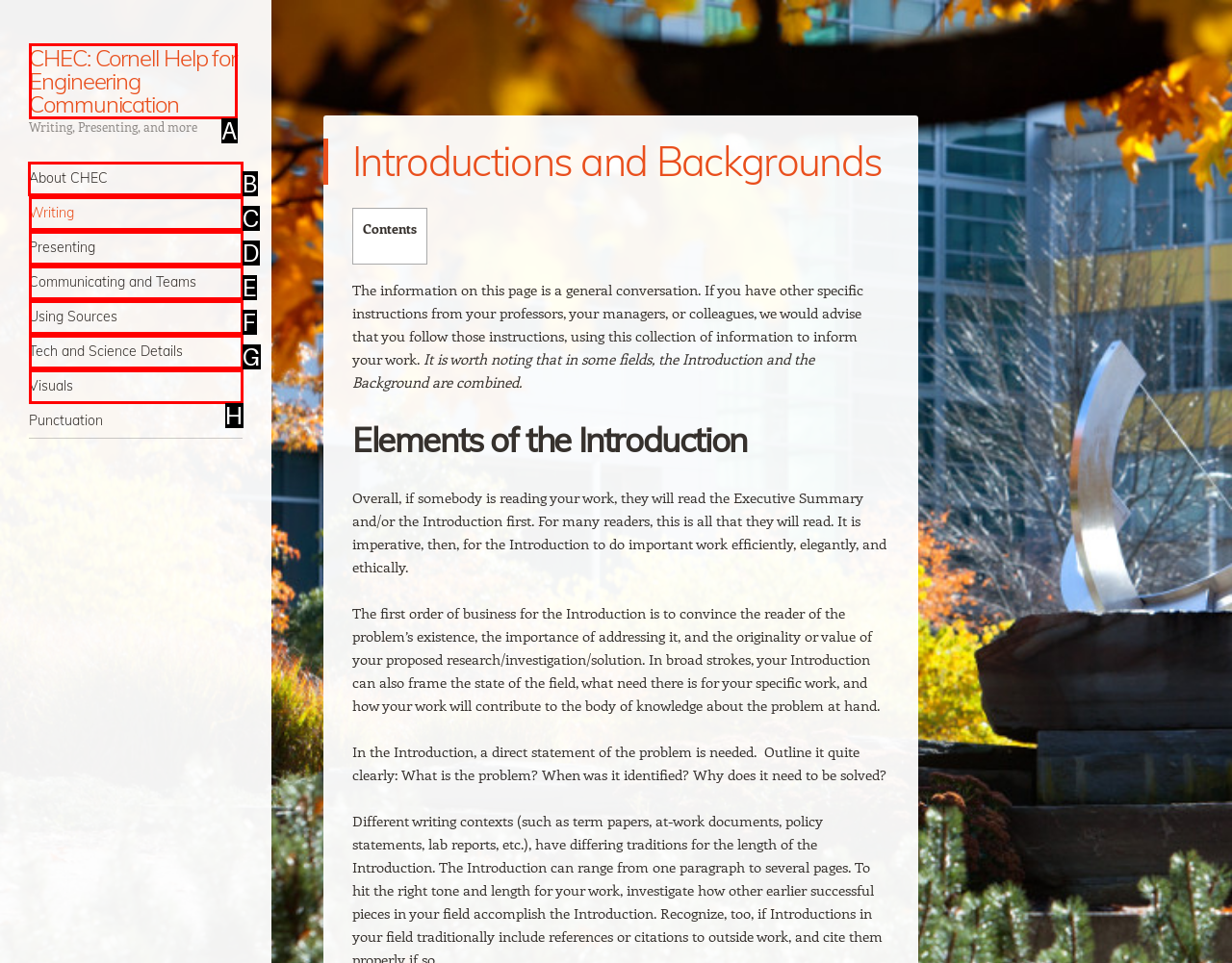Choose the HTML element that needs to be clicked for the given task: Click on the 'About CHEC' link Respond by giving the letter of the chosen option.

B